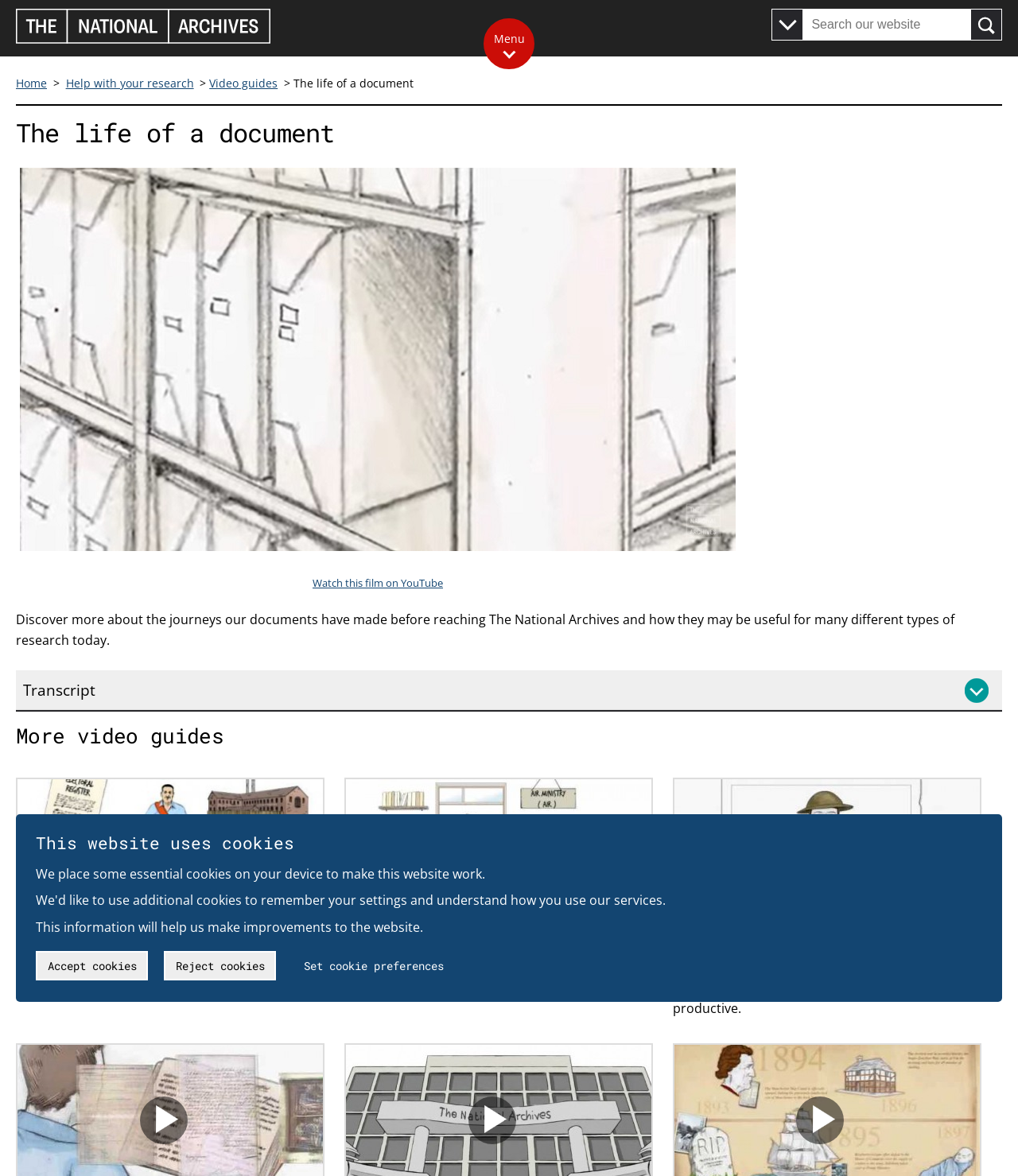Write a detailed summary of the webpage.

The webpage is about "The life of a document" from The National Archives. At the top, there is a notification about cookies on the website, with three buttons to accept, reject, or set cookie preferences. Below this notification, there are two articles side by side, with the left one containing a link to The National Archives and an image of the organization's logo. The right article has a search bar with a checkbox to show search options and a button to search the website or catalogue.

In the middle of the page, there is a menu button with the text "Menu" and a few links to different sections, including "Home", "Help with your research", "Video guides", and "The life of a document". Below this menu, there is a heading "The life of a document" and a large image with a link to watch the film on YouTube.

The main content of the page is a description of the life of a document, explaining how documents have made their way to The National Archives and how they can be useful for research. There is also a link to view the transcript of the film. Below this, there are three video guides with headings, links to watch the videos, and brief descriptions of what each video is about.